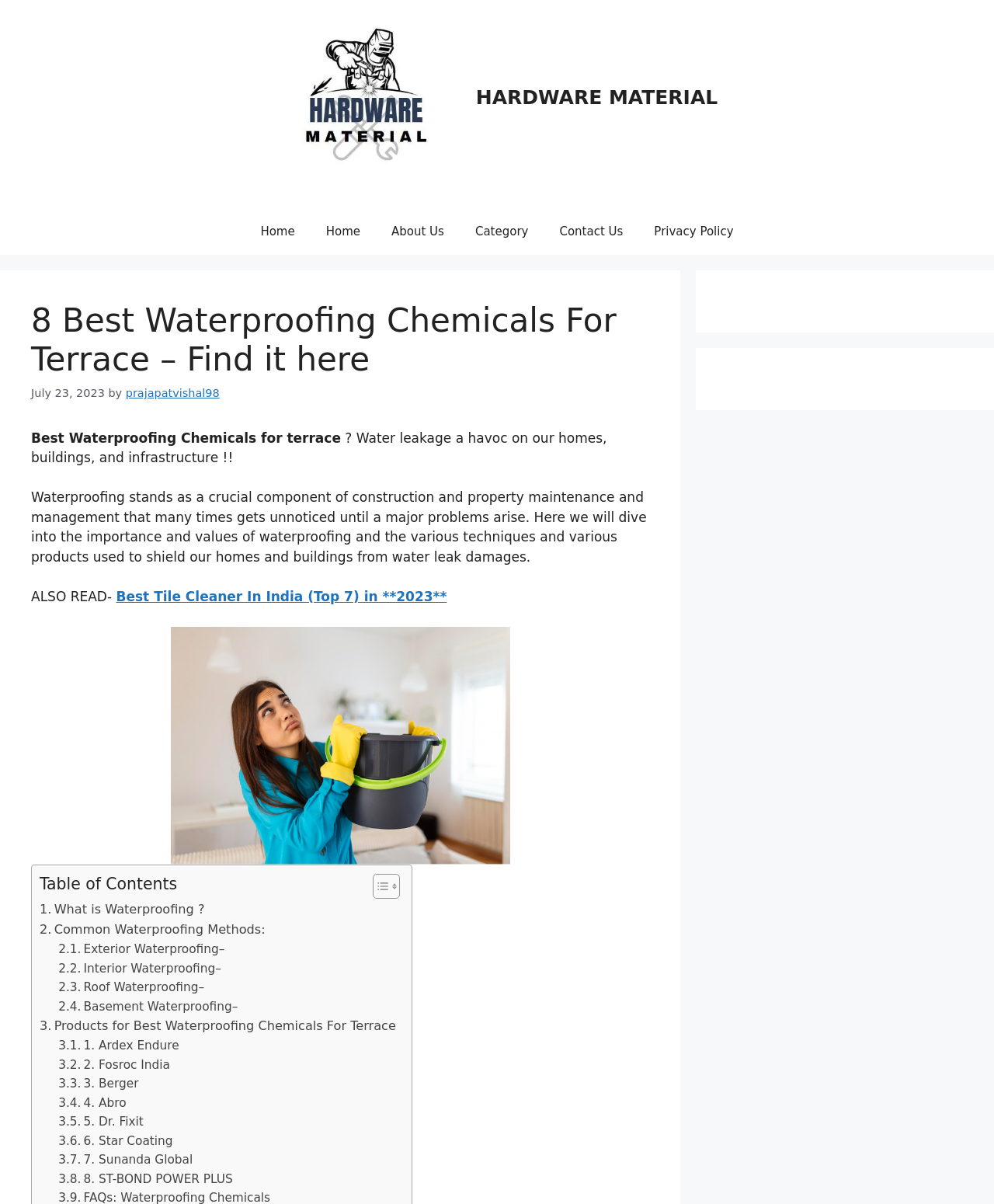Identify and generate the primary title of the webpage.

8 Best Waterproofing Chemicals For Terrace – Find it here